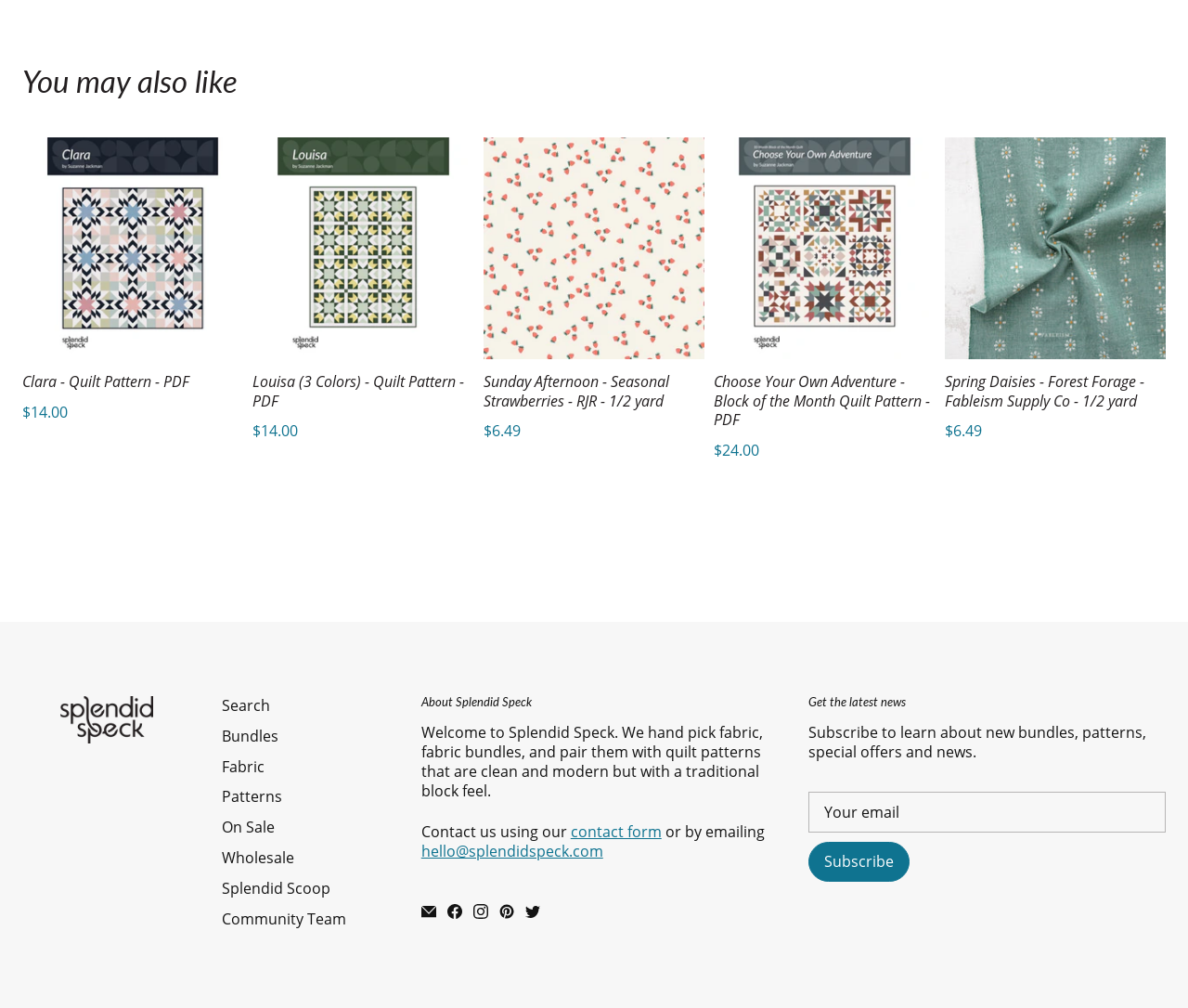Refer to the image and offer a detailed explanation in response to the question: How much does the Louisa quilt pattern cost?

The StaticText element next to the 'Louisa (3 Colors) - Quilt Pattern - PDF' heading shows the price as '$14.00'.